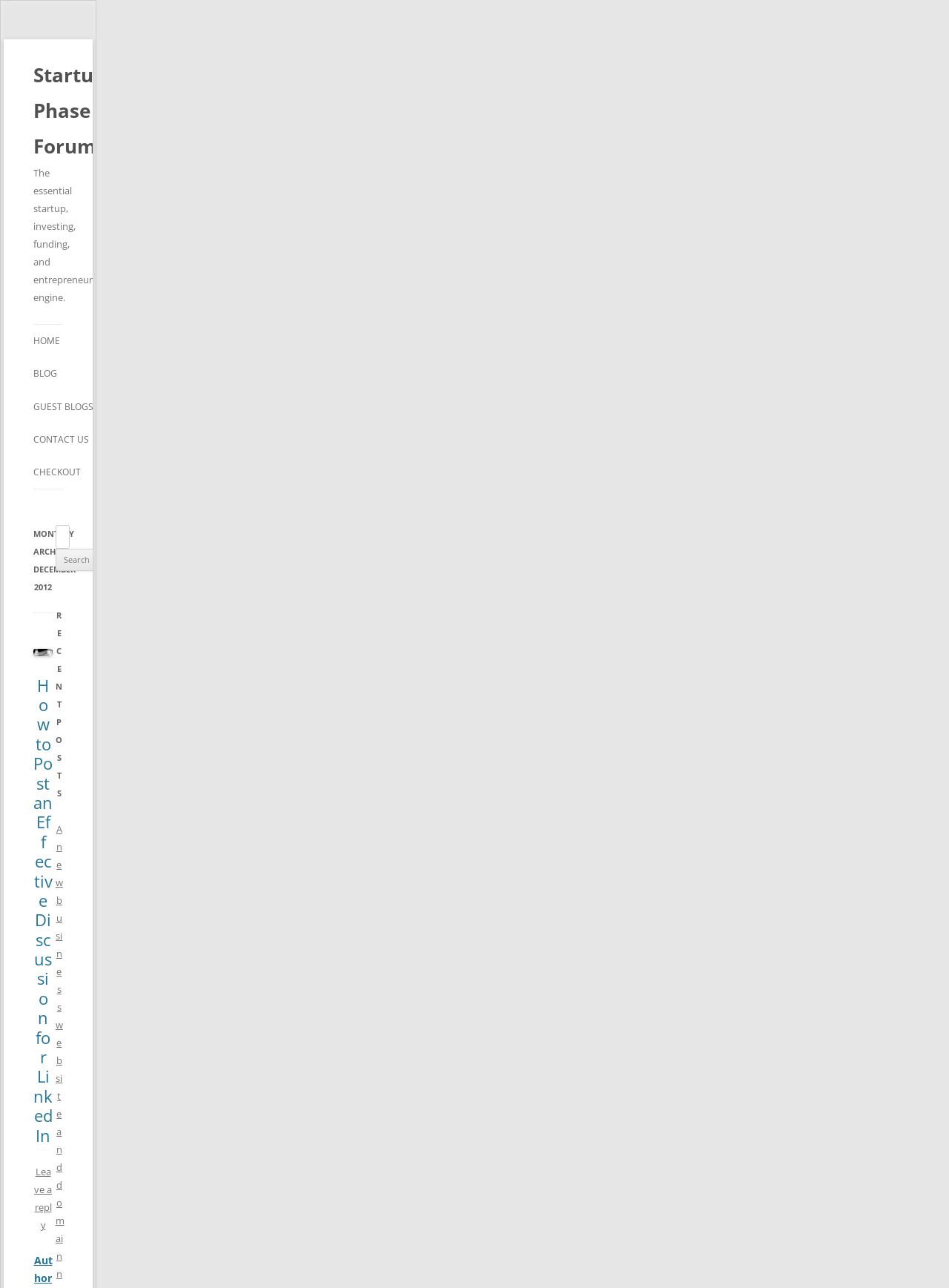Locate the bounding box coordinates of the item that should be clicked to fulfill the instruction: "read the blog".

[0.035, 0.278, 0.06, 0.303]